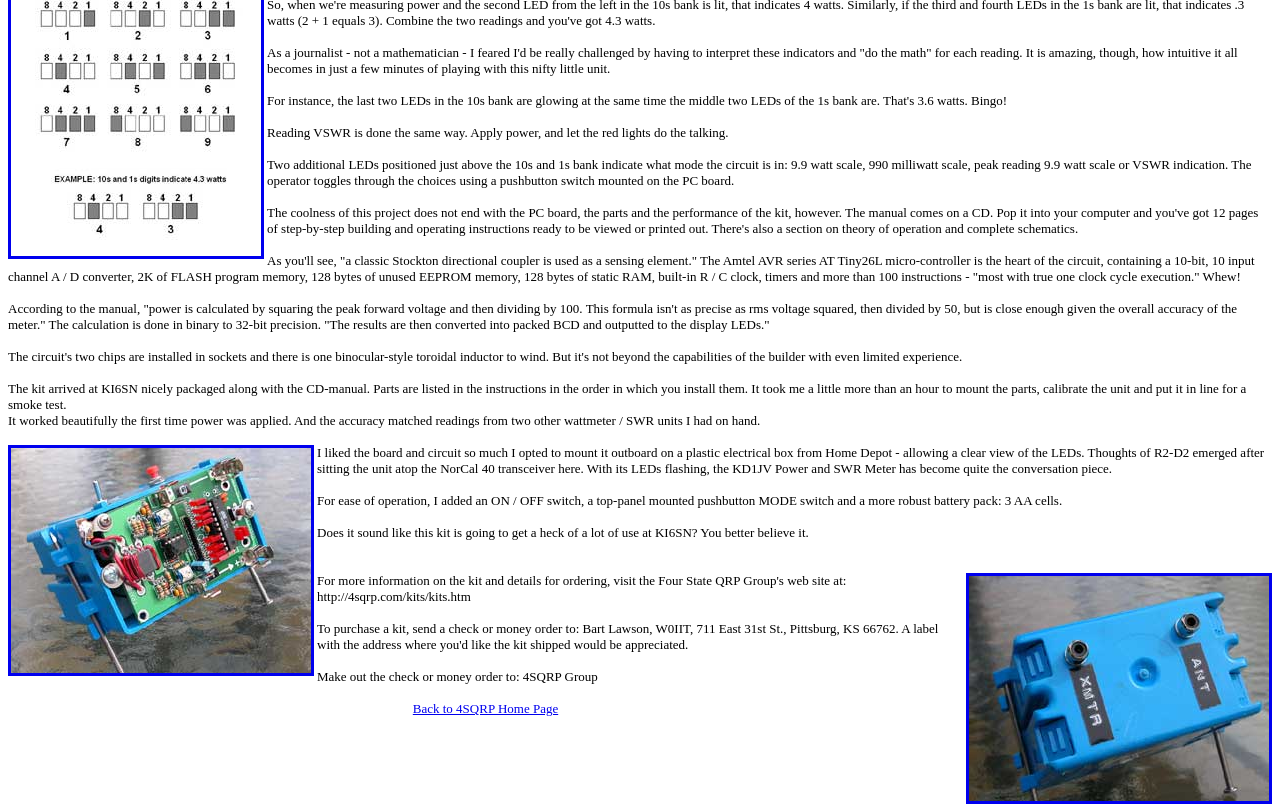Bounding box coordinates are specified in the format (top-left x, top-left y, bottom-right x, bottom-right y). All values are floating point numbers bounded between 0 and 1. Please provide the bounding box coordinate of the region this sentence describes: Back to 4SQRP Home Page

[0.322, 0.872, 0.436, 0.891]